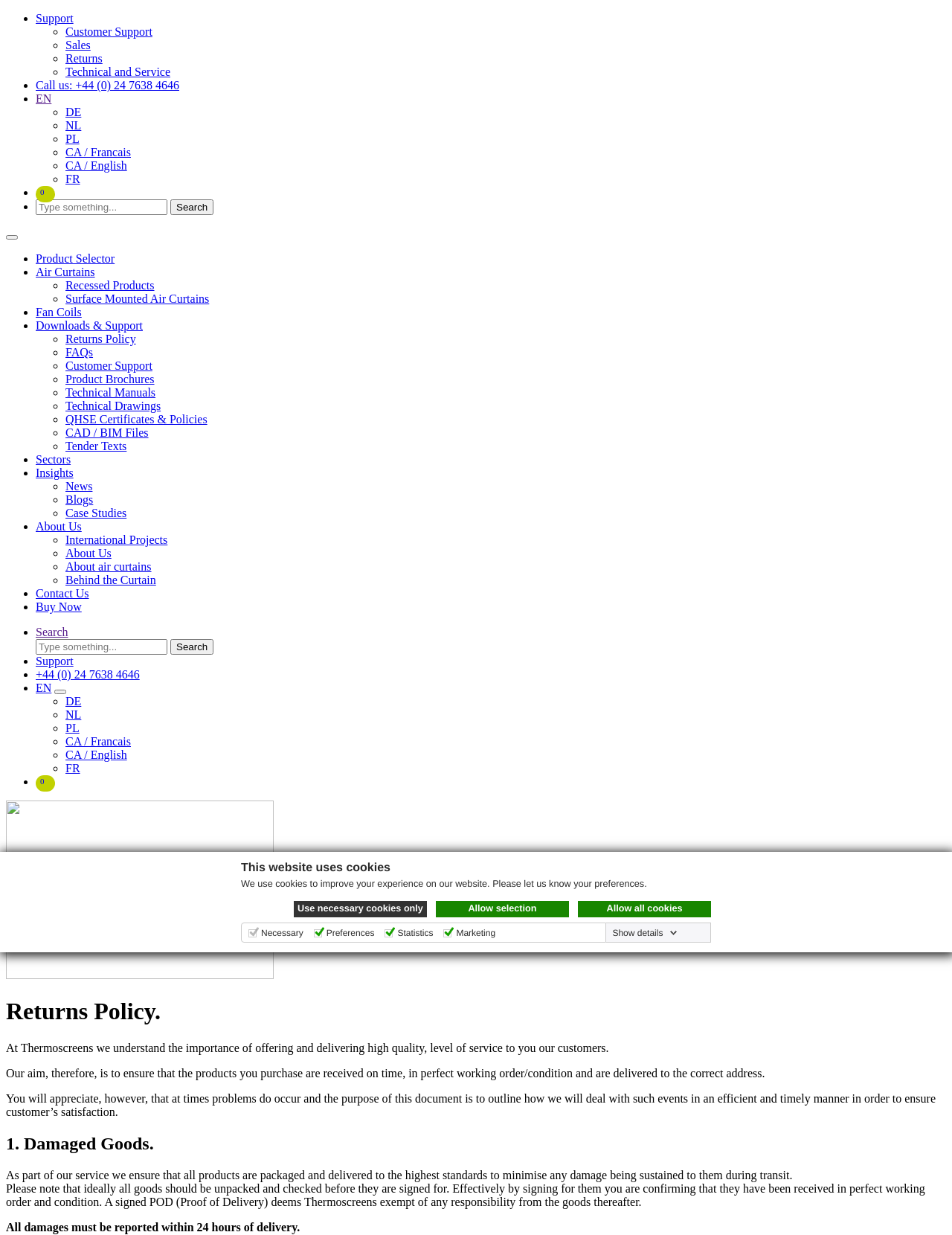Provide a single word or phrase to answer the given question: 
What is the purpose of necessary cookies?

Help make a website usable